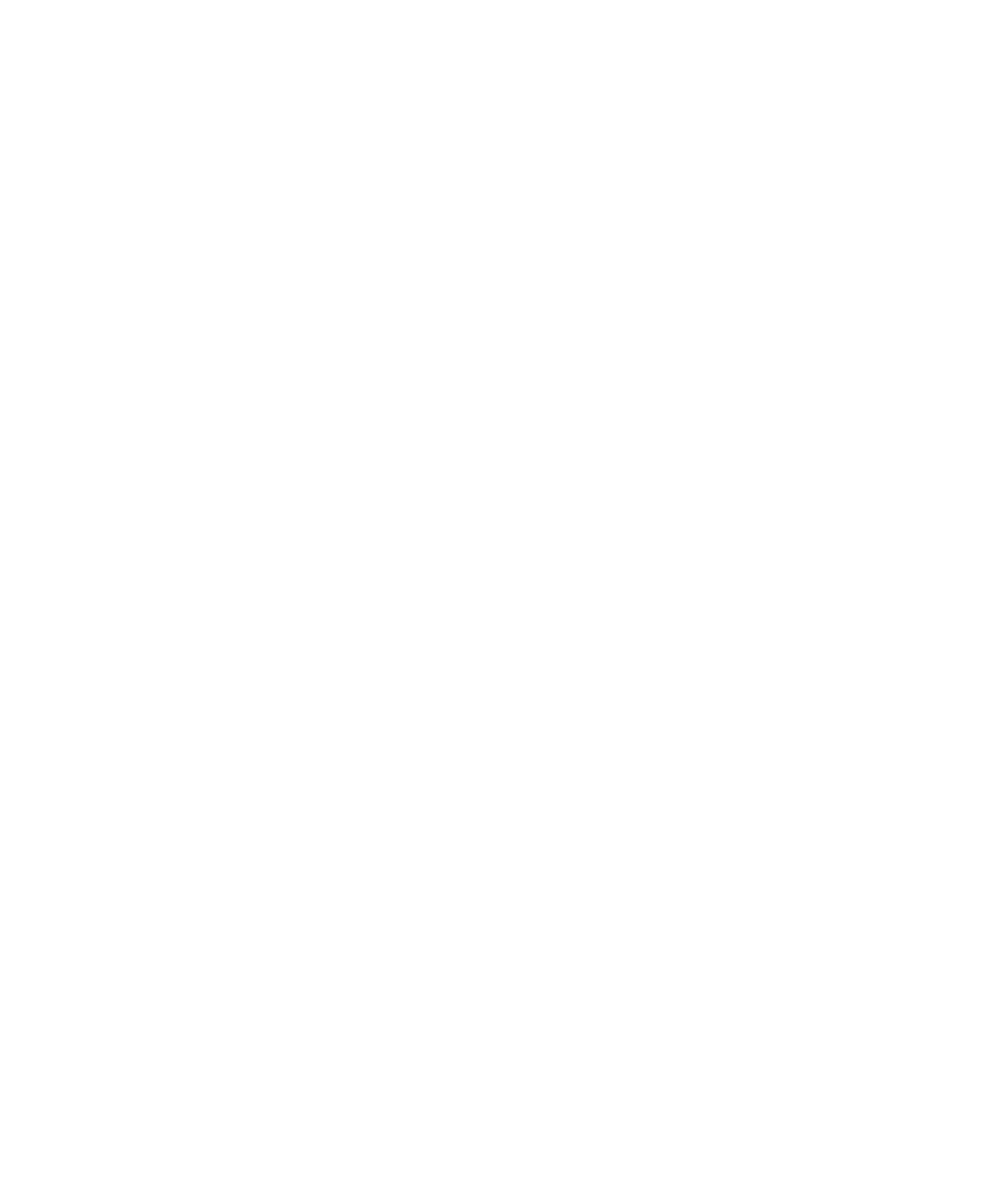Please locate the clickable area by providing the bounding box coordinates to follow this instruction: "Contact us".

[0.229, 0.471, 0.295, 0.482]